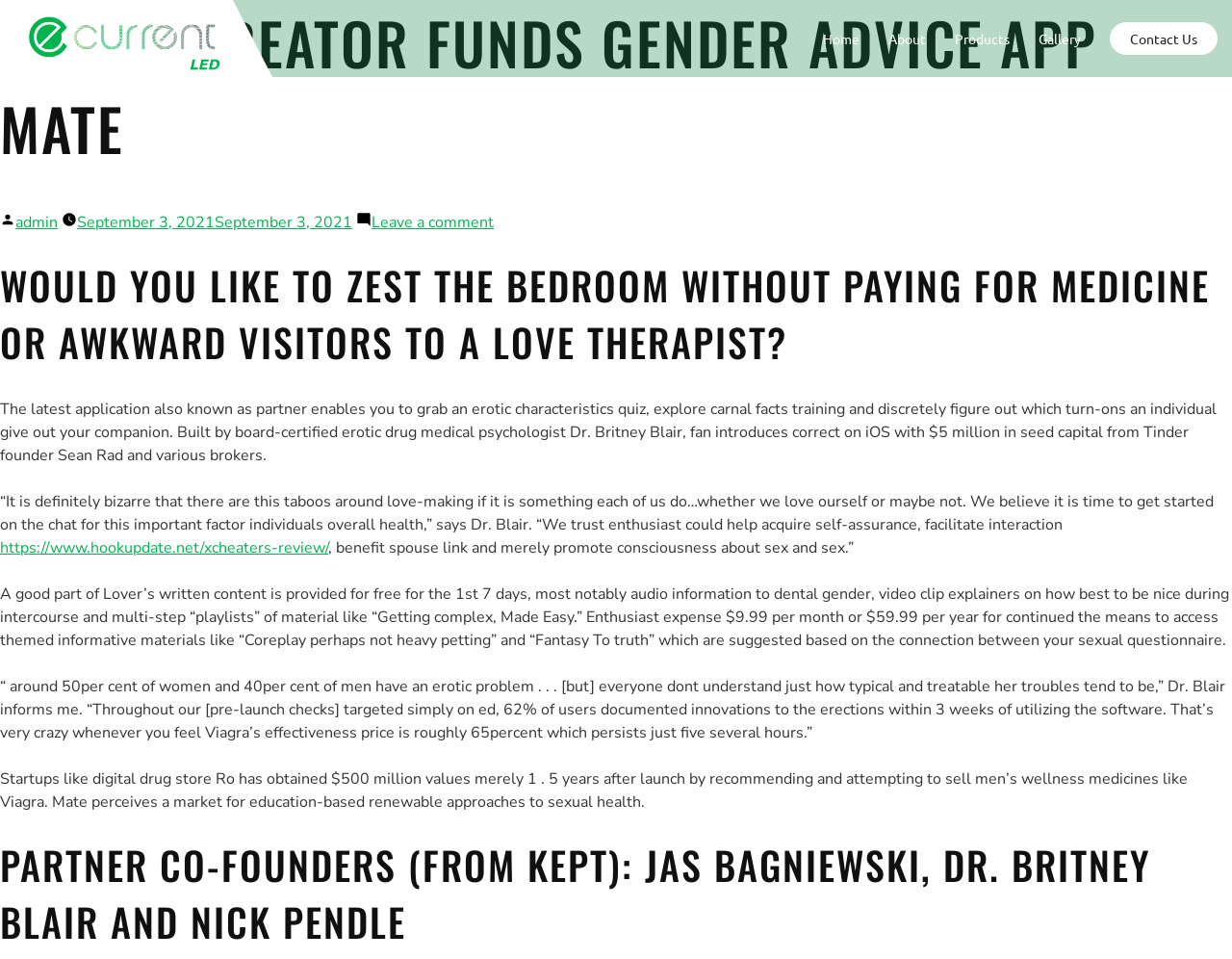Given the description of the UI element: "Contact Us", predict the bounding box coordinates in the form of [left, top, right, bottom], with each value being a float between 0 and 1.

[0.901, 0.023, 0.988, 0.058]